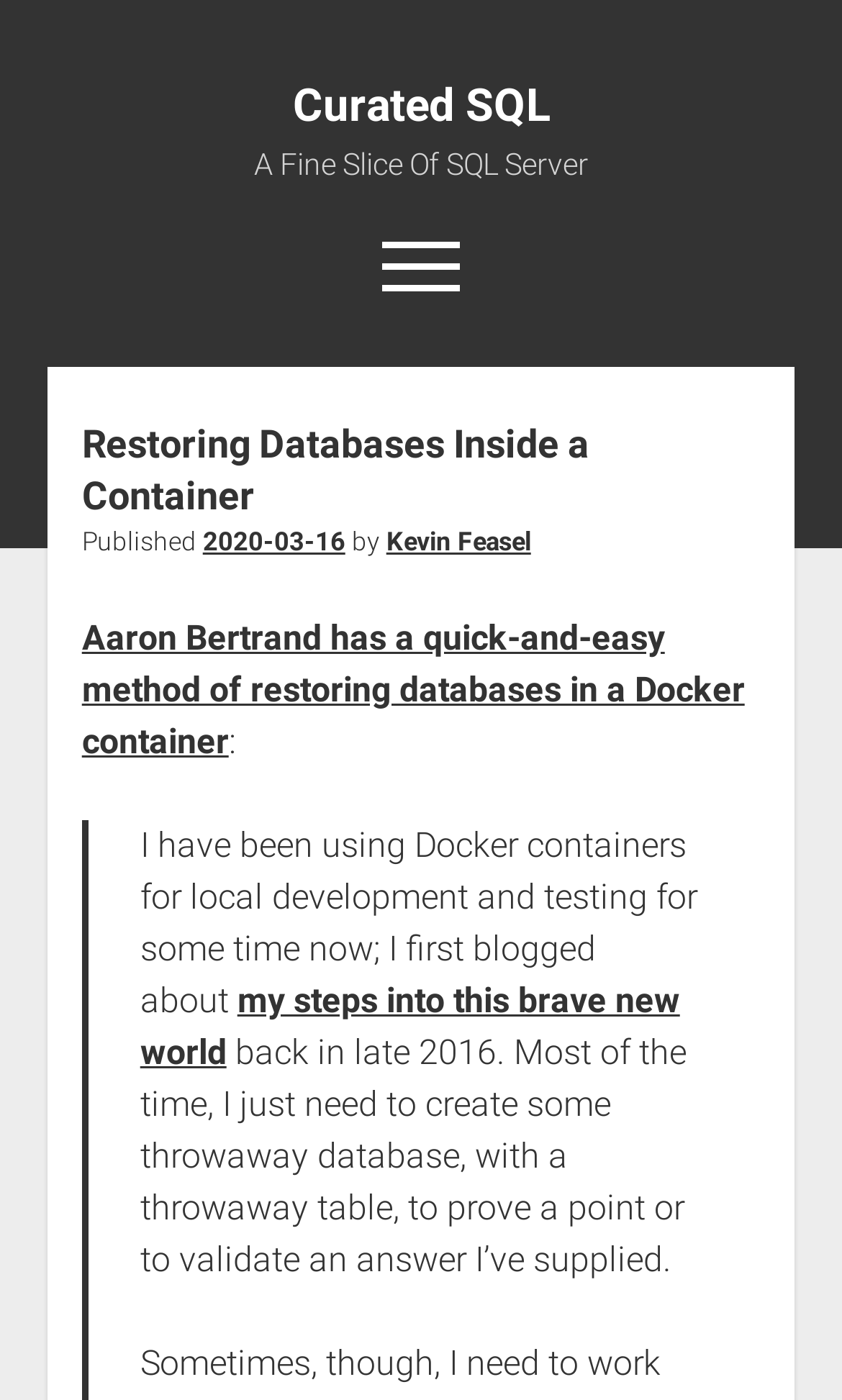Can you find the bounding box coordinates of the area I should click to execute the following instruction: "search for something"?

[0.862, 0.277, 0.96, 0.344]